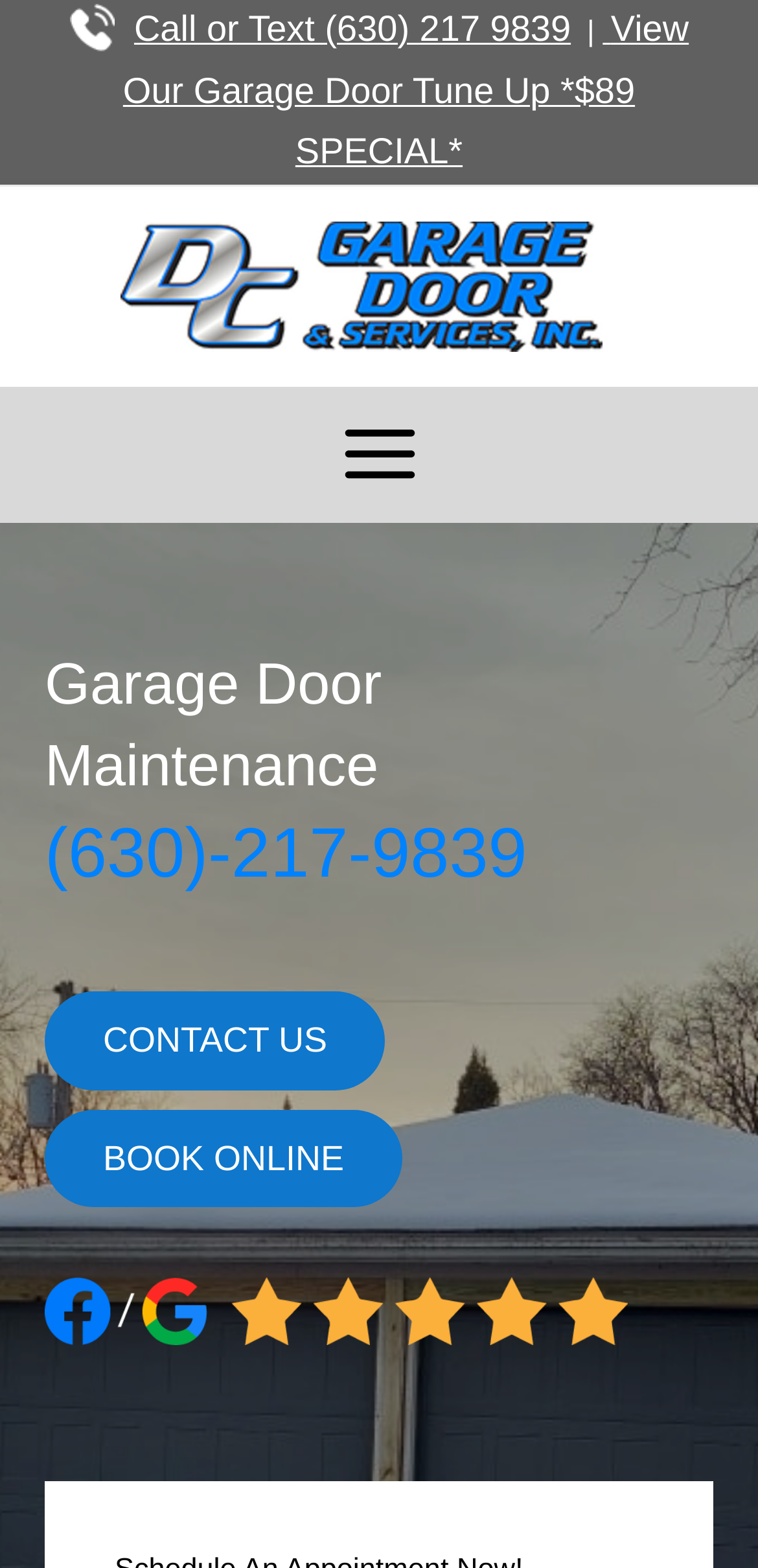What is the special price for garage door tune up?
Look at the webpage screenshot and answer the question with a detailed explanation.

I found the special price by looking at the link element with the text 'View Our Garage Door Tune Up *$89 SPECIAL*' which is located at the top of the webpage.